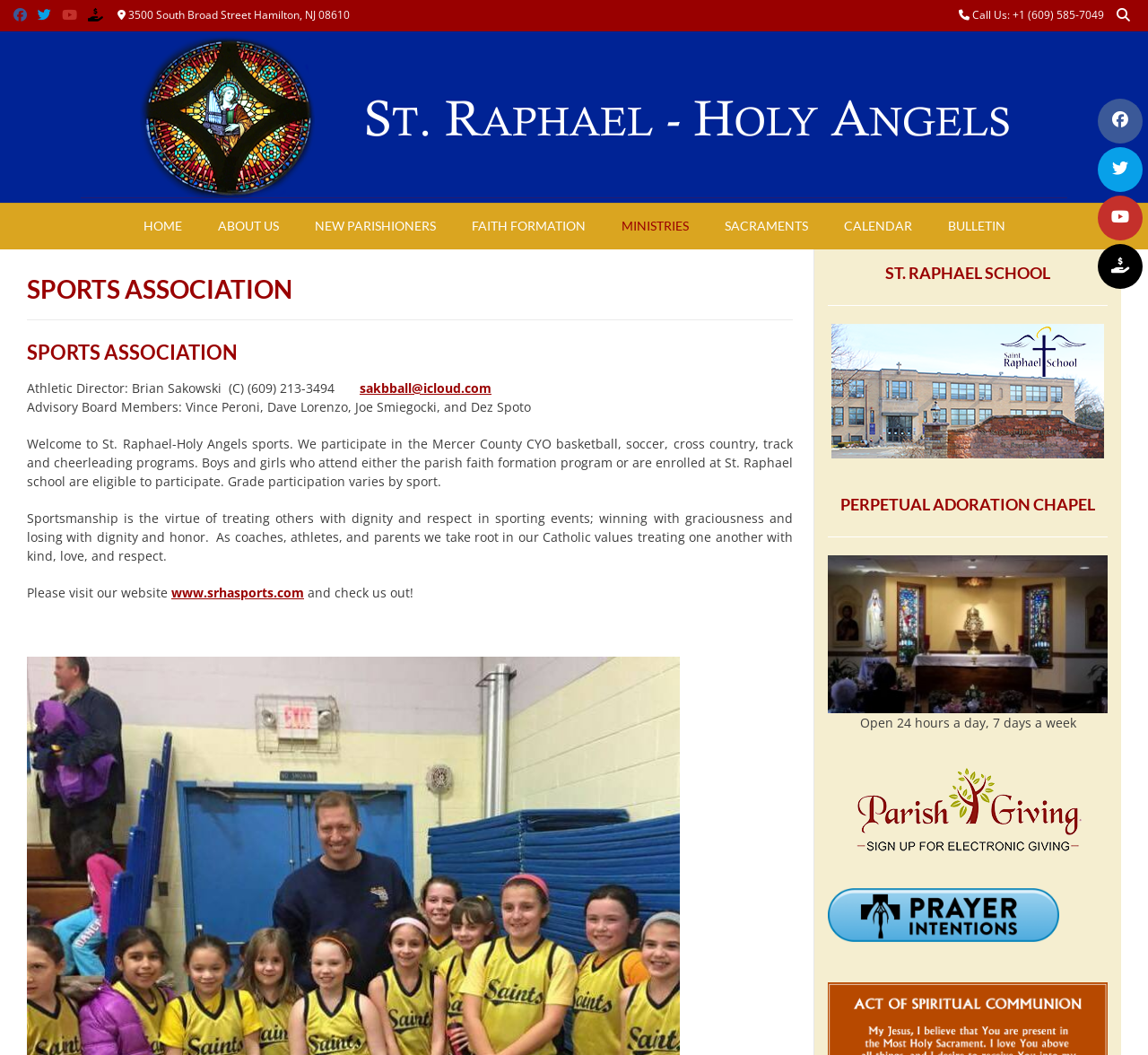Identify the coordinates of the bounding box for the element that must be clicked to accomplish the instruction: "Go to the HOME page".

[0.109, 0.193, 0.174, 0.236]